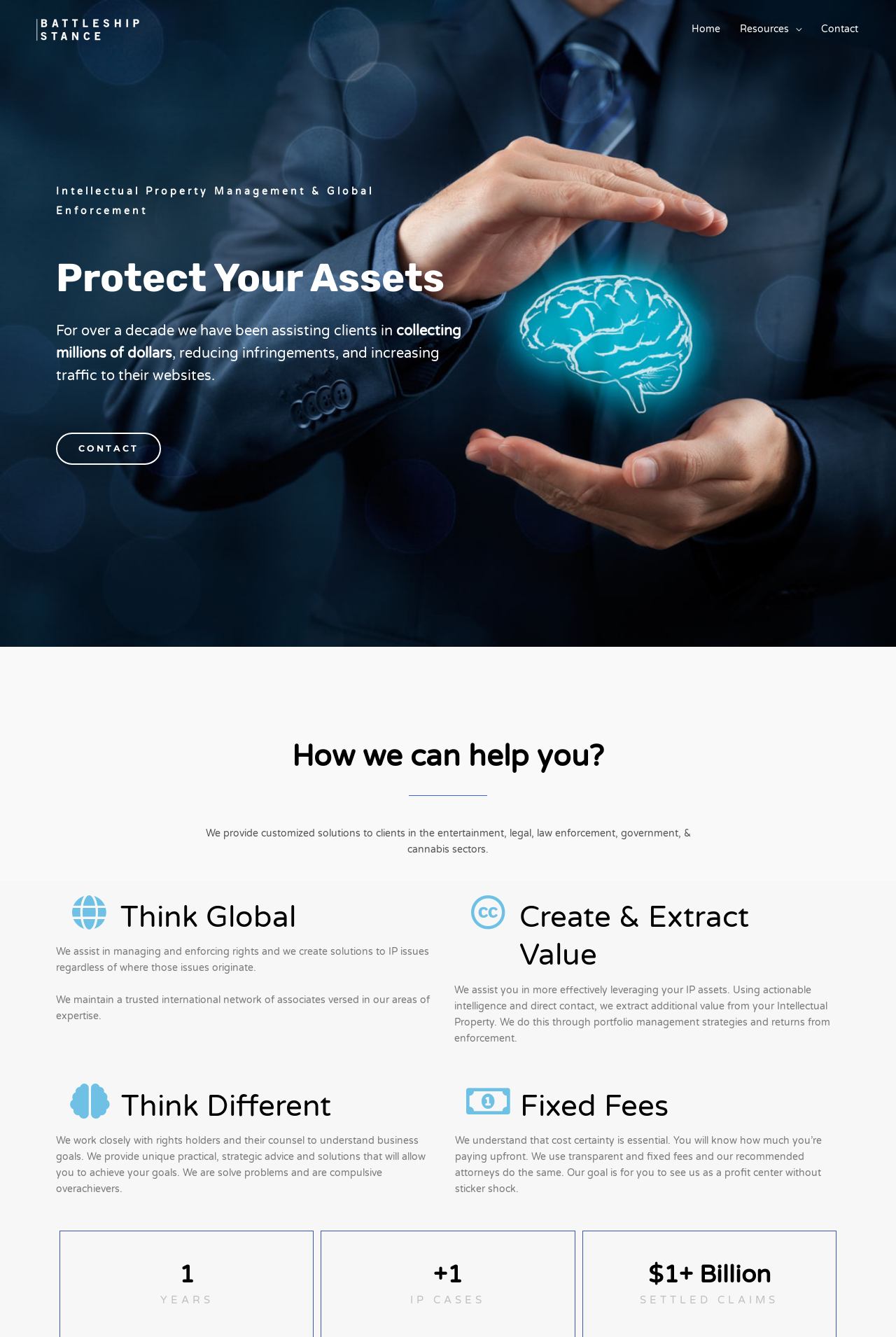Please find the bounding box for the UI component described as follows: "alt="Battleship Stance"".

[0.031, 0.017, 0.163, 0.026]